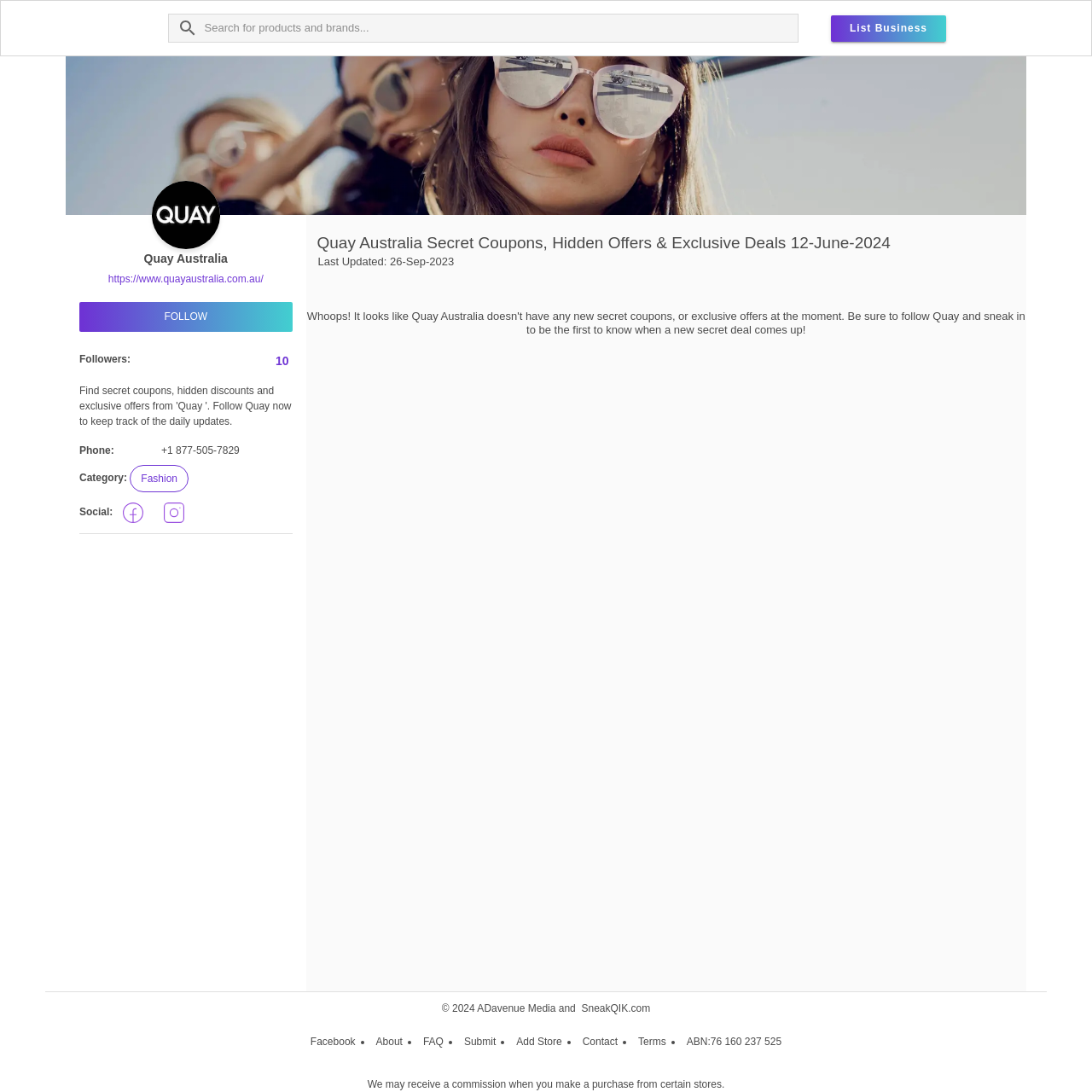Extract the primary header of the webpage and generate its text.

Quay Australia Secret Coupons, Hidden Offers & Exclusive Deals 12-June-2024